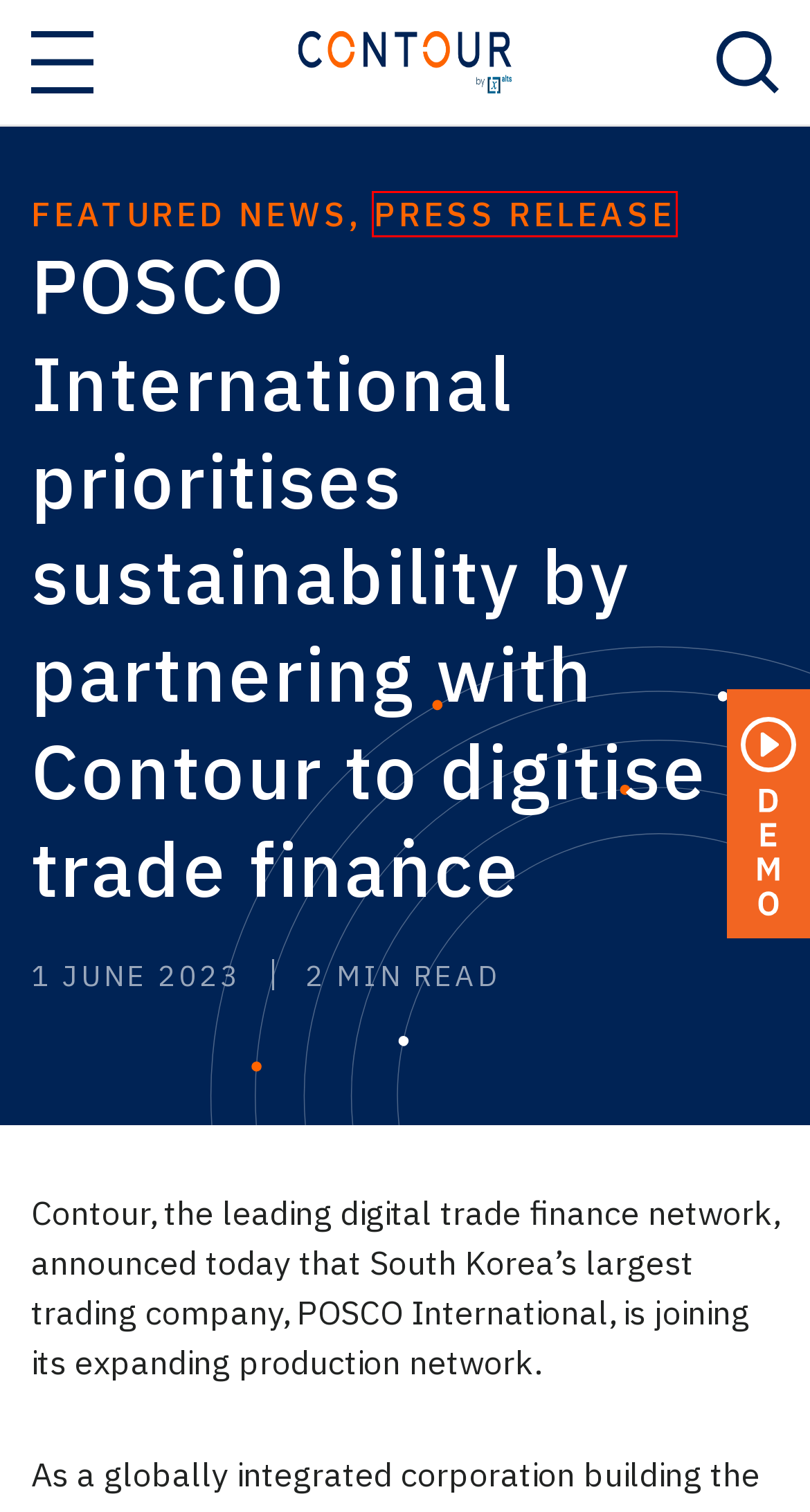View the screenshot of the webpage containing a red bounding box around a UI element. Select the most fitting webpage description for the new page shown after the element in the red bounding box is clicked. Here are the candidates:
A. The Trusted Network for Global Trade | Contour Network
B. Solutions and Technology | Contour Network
C. Press Release Archives - Contour
D. Support | Contour Network
E. Request For a Demo - Contour
F. Our Privacy Policy | Contour Network
G. Featured News Archives - Contour
H. Terms and Conditions - Contour

C